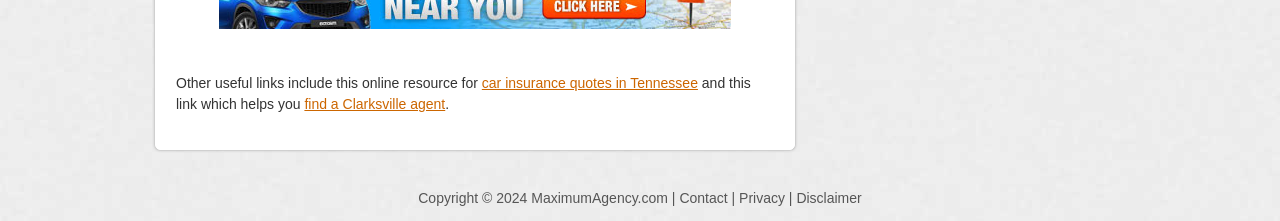What is the purpose of the second link?
Using the image as a reference, answer the question in detail.

The second link is 'find a Clarksville agent', which suggests that it is intended to help users find an agent in Clarksville, possibly related to insurance services.